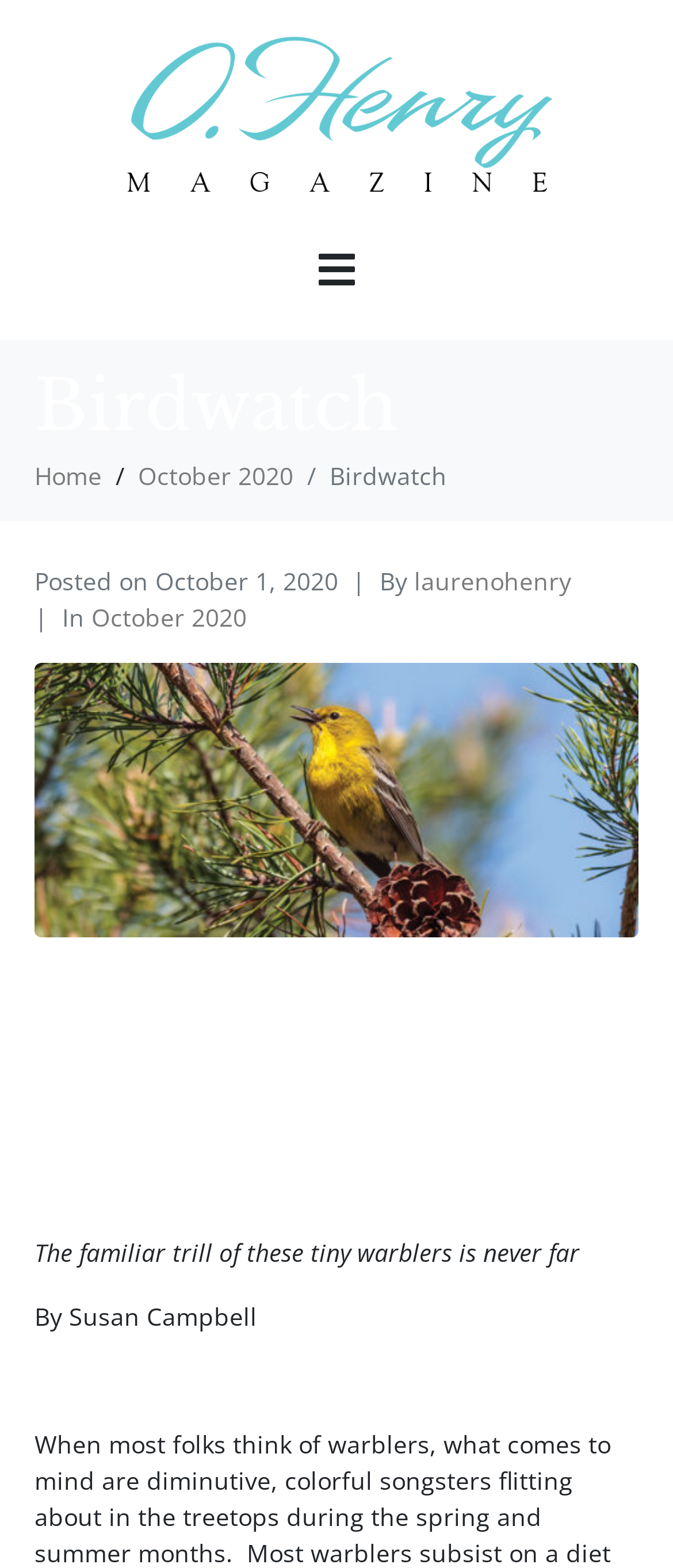Using the description: "laurenohenry", identify the bounding box of the corresponding UI element in the screenshot.

[0.615, 0.36, 0.849, 0.381]